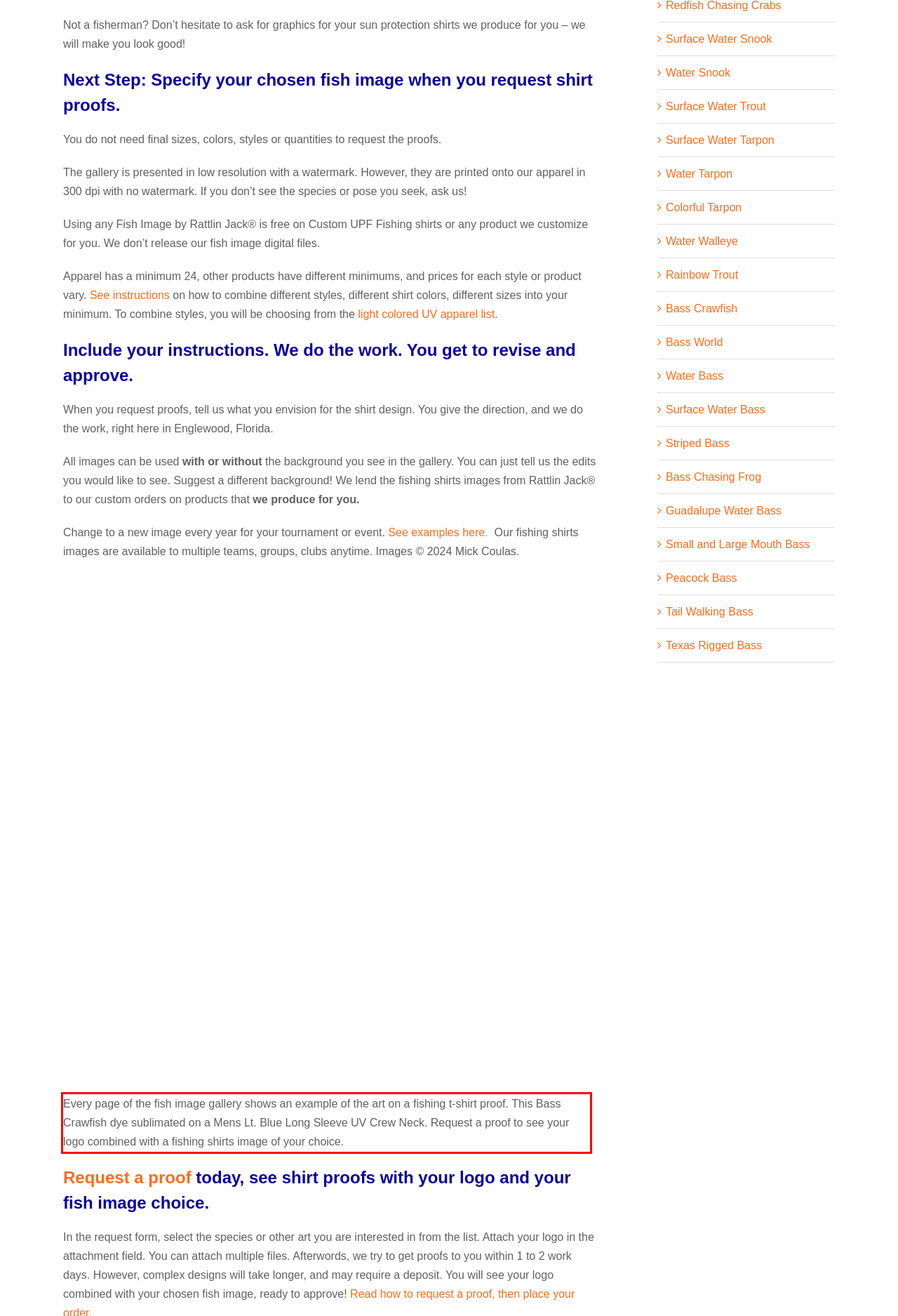You are given a webpage screenshot with a red bounding box around a UI element. Extract and generate the text inside this red bounding box.

Every page of the fish image gallery shows an example of the art on a fishing t-shirt proof. This Bass Crawfish dye sublimated on a Mens Lt. Blue Long Sleeve UV Crew Neck. Request a proof to see your logo combined with a fishing shirts image of your choice.